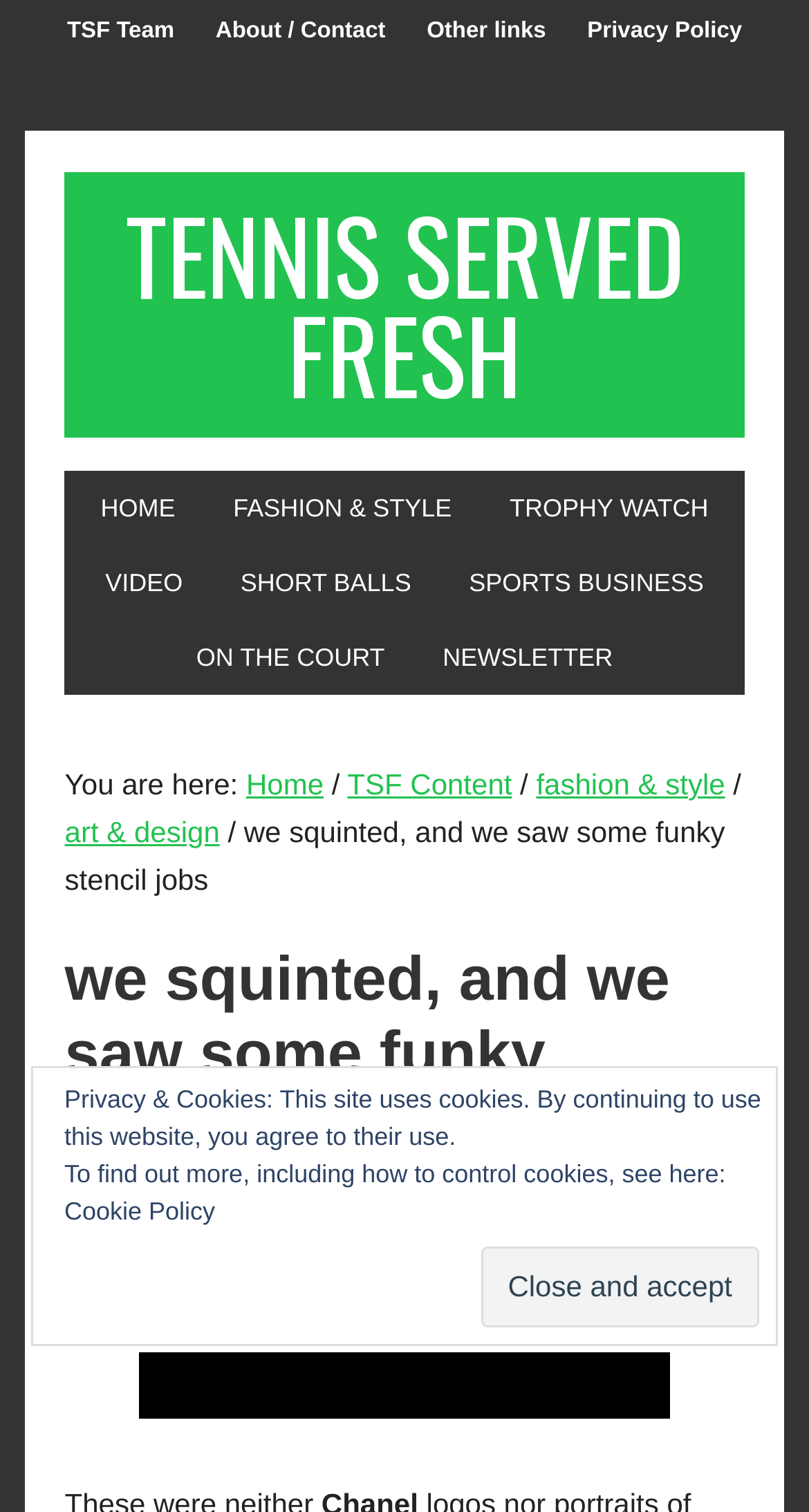Construct a comprehensive caption that outlines the webpage's structure and content.

The webpage appears to be a blog or article page focused on tennis, with a specific article titled "we squinted, and we saw some funky stencil jobs" about Tommy Haas playing with a barebones Dunlop stencil on his racquet at the Stockholm Open.

At the top of the page, there is a navigation bar with five links: "TSF Team", "About / Contact", "Other links", and "Privacy Policy". Below this, there is a prominent link "TENNIS SERVED FRESH" that likely serves as the website's logo or title.

The main navigation menu is located below, with nine links: "HOME", "FASHION & STYLE", "TROPHY WATCH", "VIDEO", "SHORT BALLS", "SPORTS BUSINESS", "ON THE COURT", and "NEWSLETTER". 

The article's title "we squinted, and we saw some funky stencil jobs" is displayed prominently, followed by a breadcrumb trail showing the article's category hierarchy: "Home" > "TSF Content" > "fashion & style" > "art & design". 

The article's content is not explicitly described in the accessibility tree, but it likely contains text and possibly images related to the topic. The article is attributed to an author named "ERWIN" and has a timestamp of "NOVEMBER 27, 2007". There are also social media sharing links and a "6 COMMENTS" link below the article.

At the bottom of the page, there is a notice about privacy and cookies, with a link to a "Cookie Policy" page. A "Close and accept" button is also present, likely related to the cookie notice.